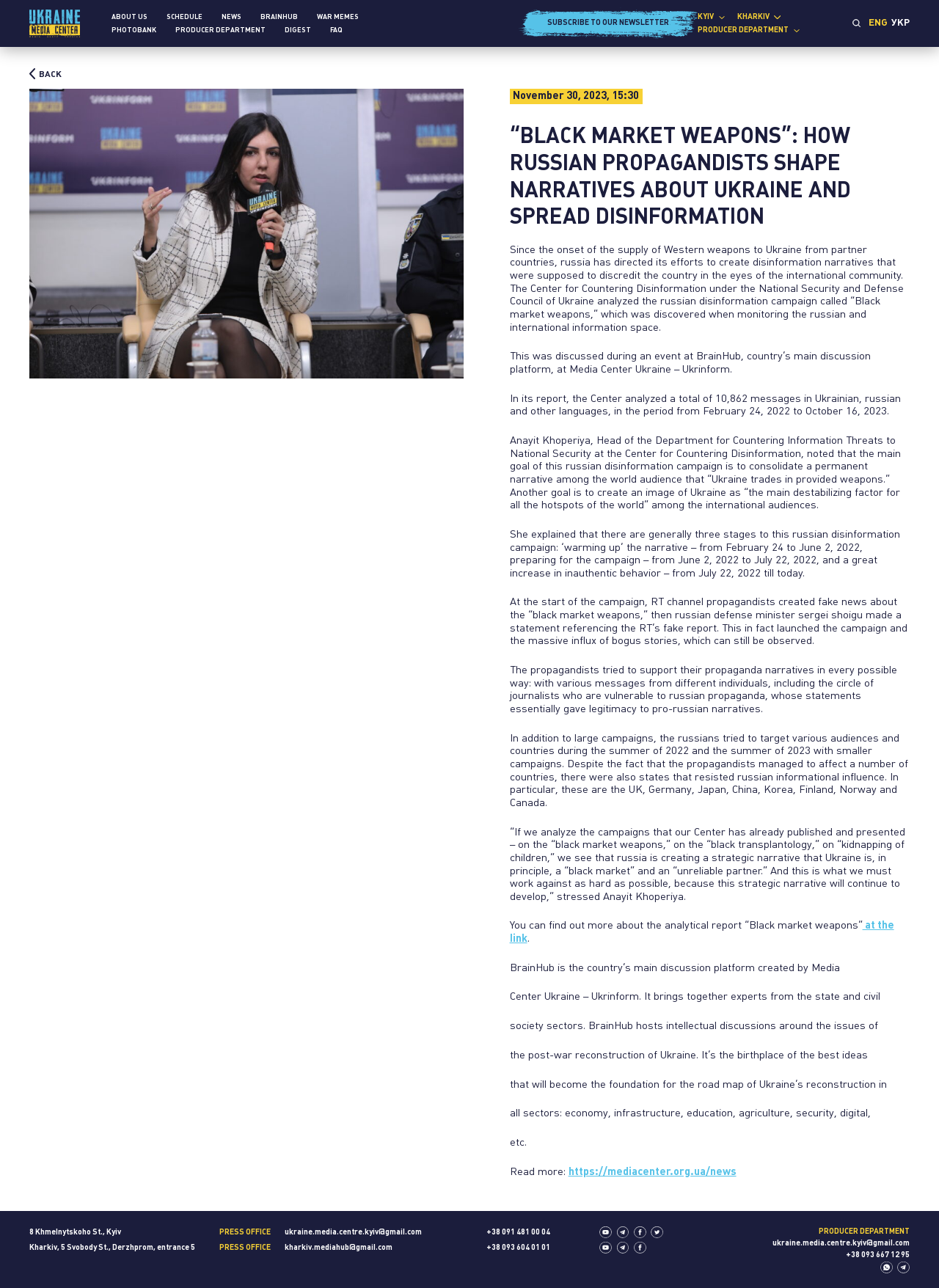Can you specify the bounding box coordinates of the area that needs to be clicked to fulfill the following instruction: "Subscribe to the newsletter"?

[0.583, 0.015, 0.712, 0.021]